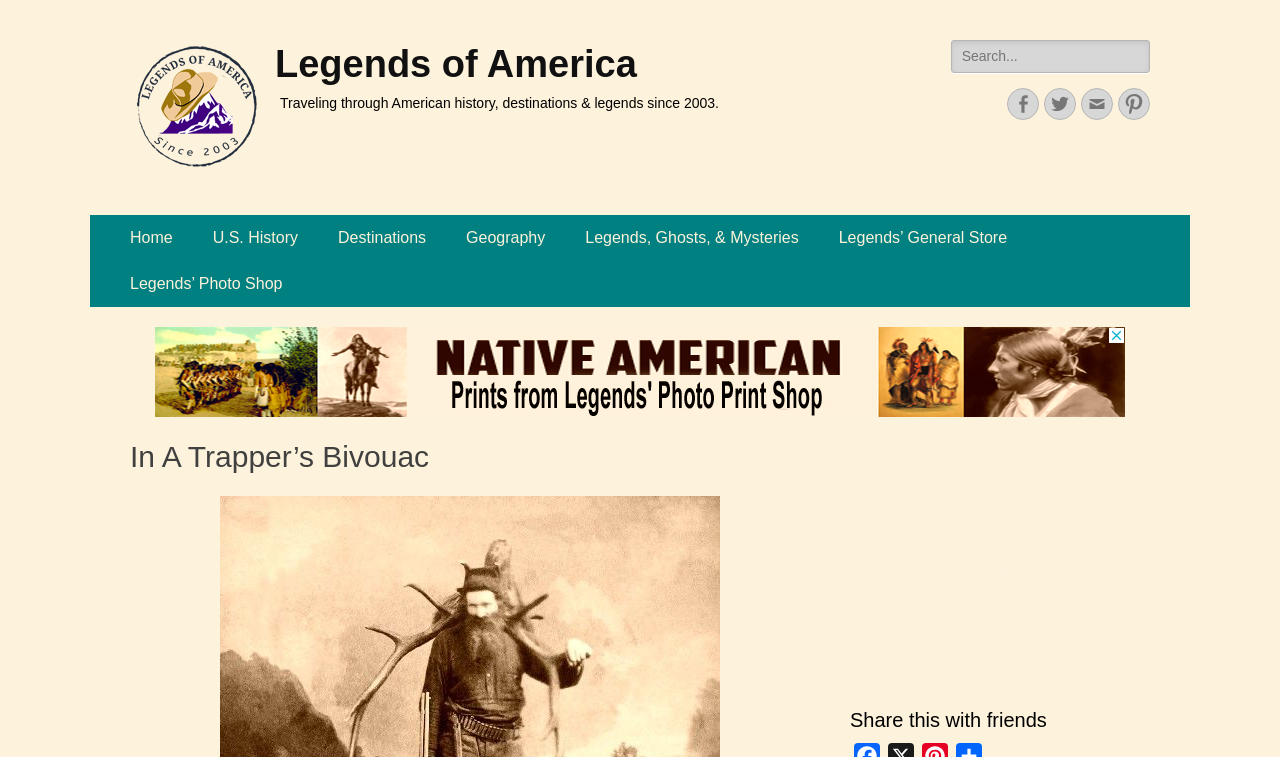Respond to the following question with a brief word or phrase:
What social media platforms are available?

Facebook, Twitter, Email, Pinterest